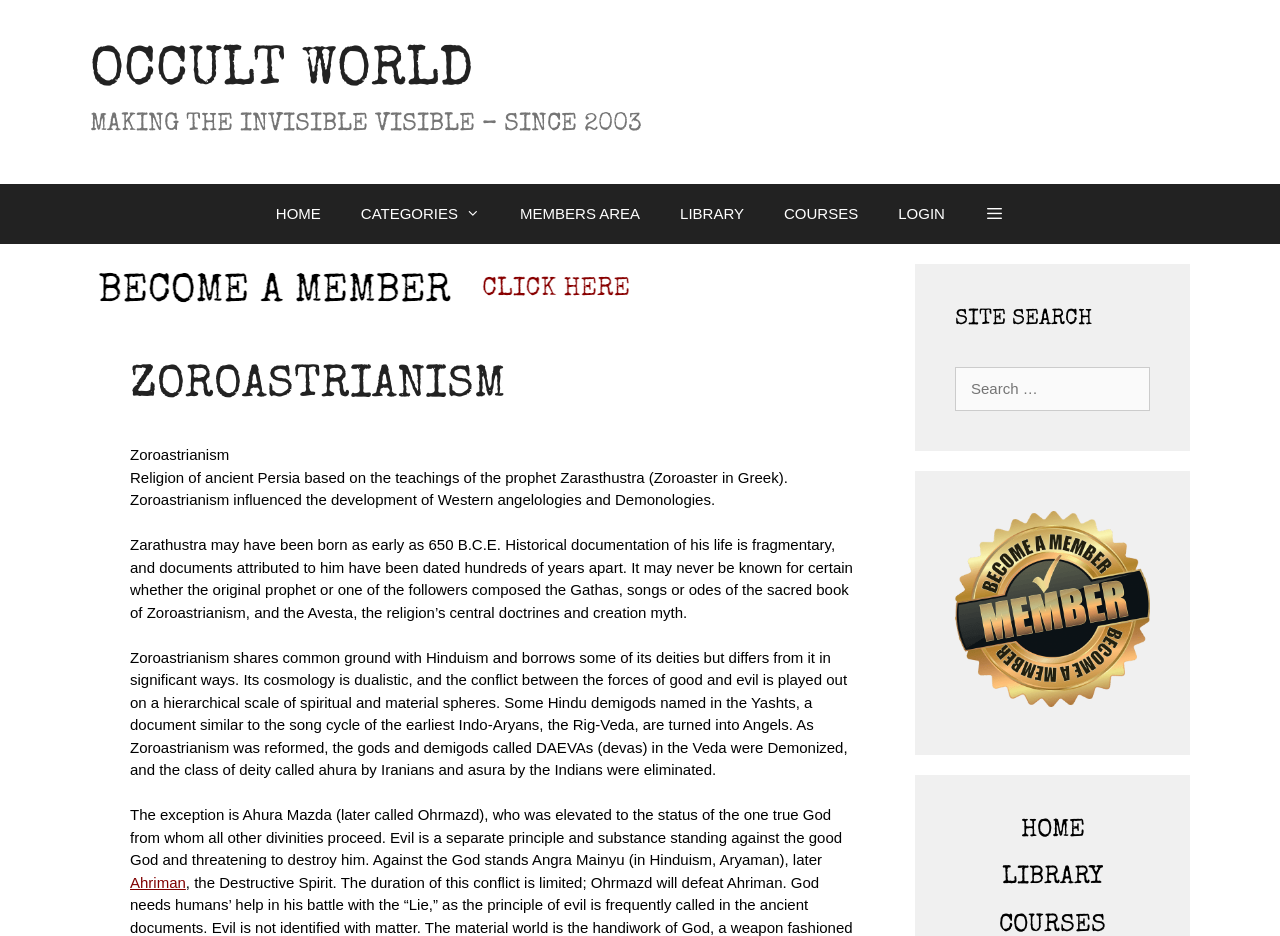Highlight the bounding box coordinates of the region I should click on to meet the following instruction: "Read about Zoroastrianism".

[0.102, 0.385, 0.668, 0.442]